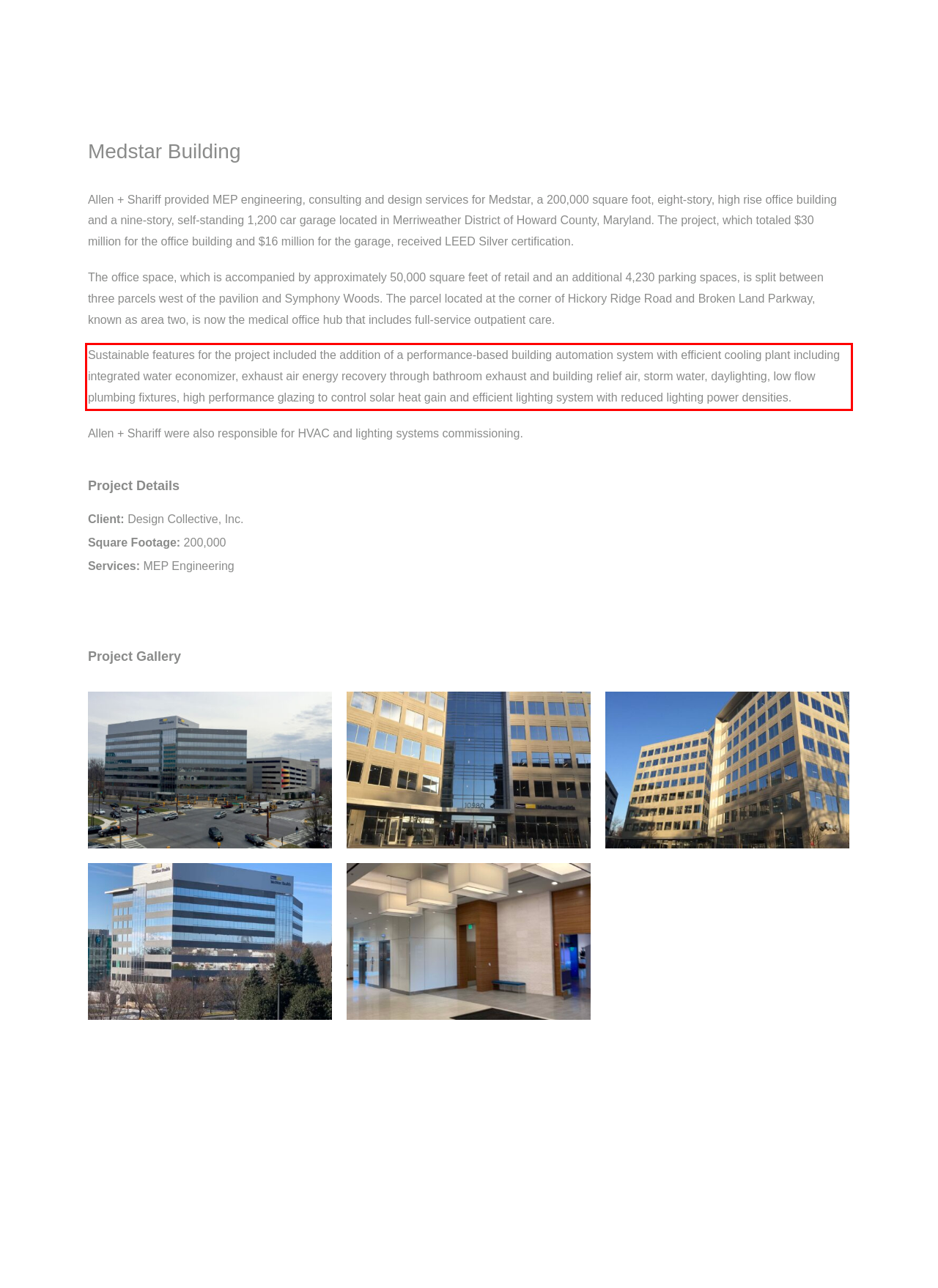You are provided with a screenshot of a webpage that includes a red bounding box. Extract and generate the text content found within the red bounding box.

Sustainable features for the project included the addition of a performance-based building automation system with efficient cooling plant including integrated water economizer, exhaust air energy recovery through bathroom exhaust and building relief air, storm water, daylighting, low flow plumbing fixtures, high performance glazing to control solar heat gain and efficient lighting system with reduced lighting power densities.